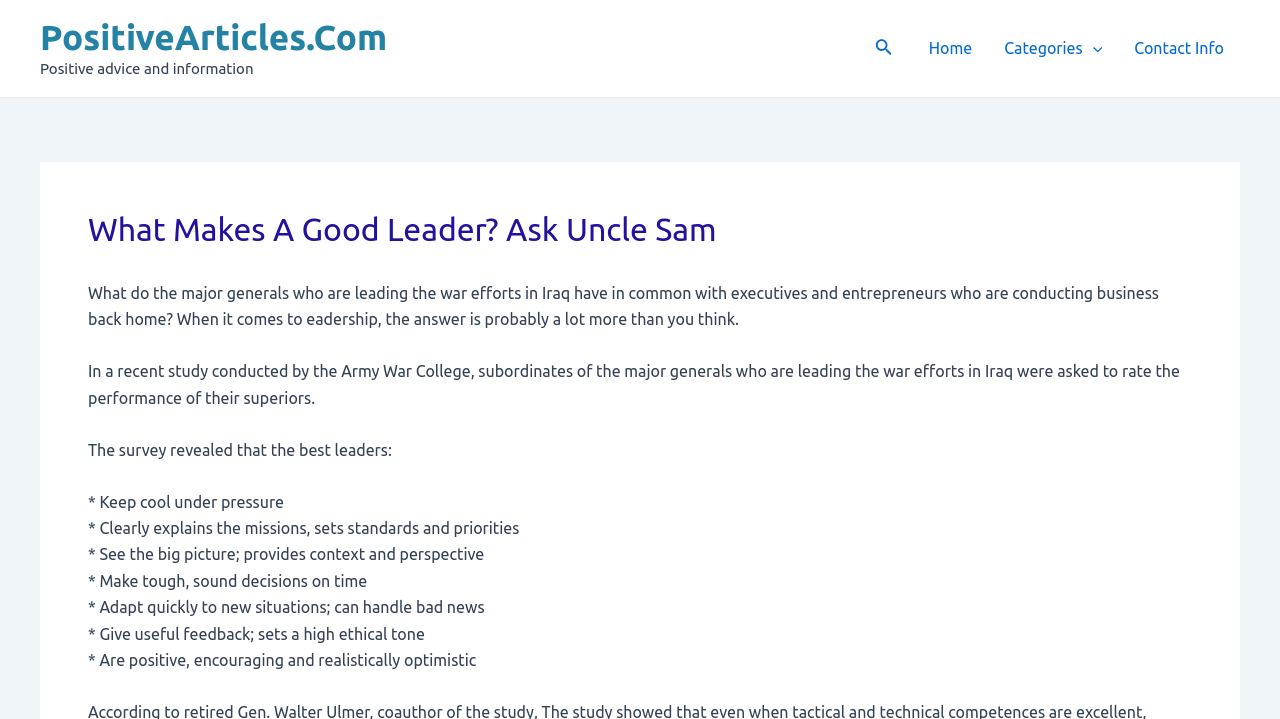How many qualities of good leaders are listed in the article?
Refer to the screenshot and respond with a concise word or phrase.

8